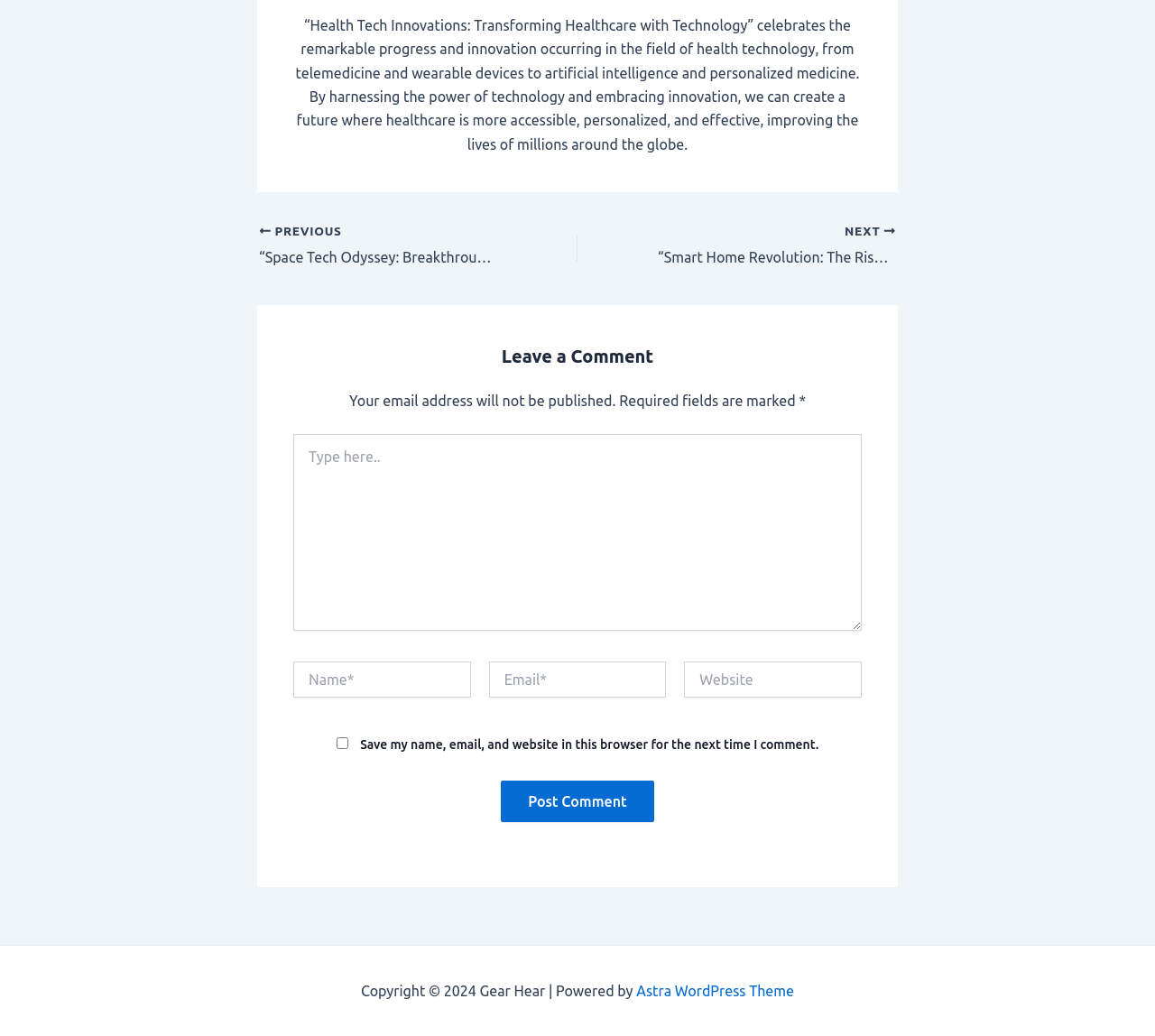Find the bounding box coordinates corresponding to the UI element with the description: "name="submit" value="Post Comment"". The coordinates should be formatted as [left, top, right, bottom], with values as floats between 0 and 1.

[0.434, 0.754, 0.566, 0.794]